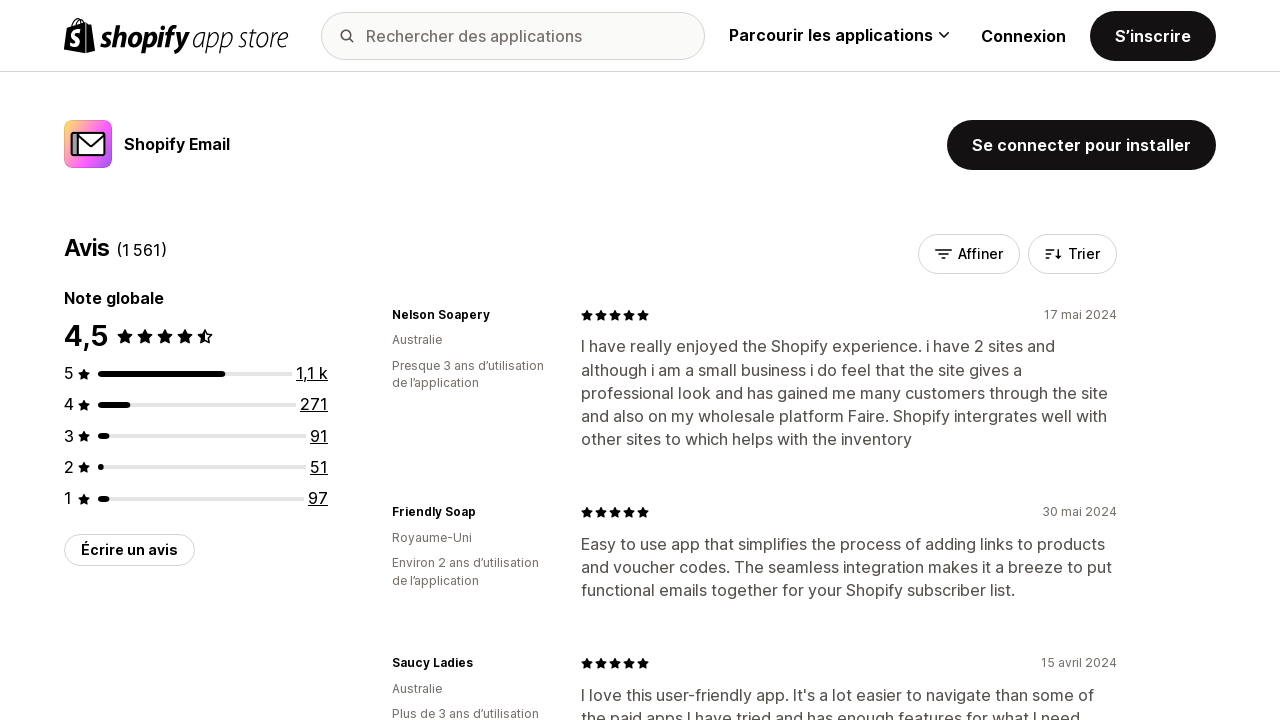Identify the bounding box coordinates for the element you need to click to achieve the following task: "Connect to Shopify Email". The coordinates must be four float values ranging from 0 to 1, formatted as [left, top, right, bottom].

[0.74, 0.167, 0.95, 0.236]